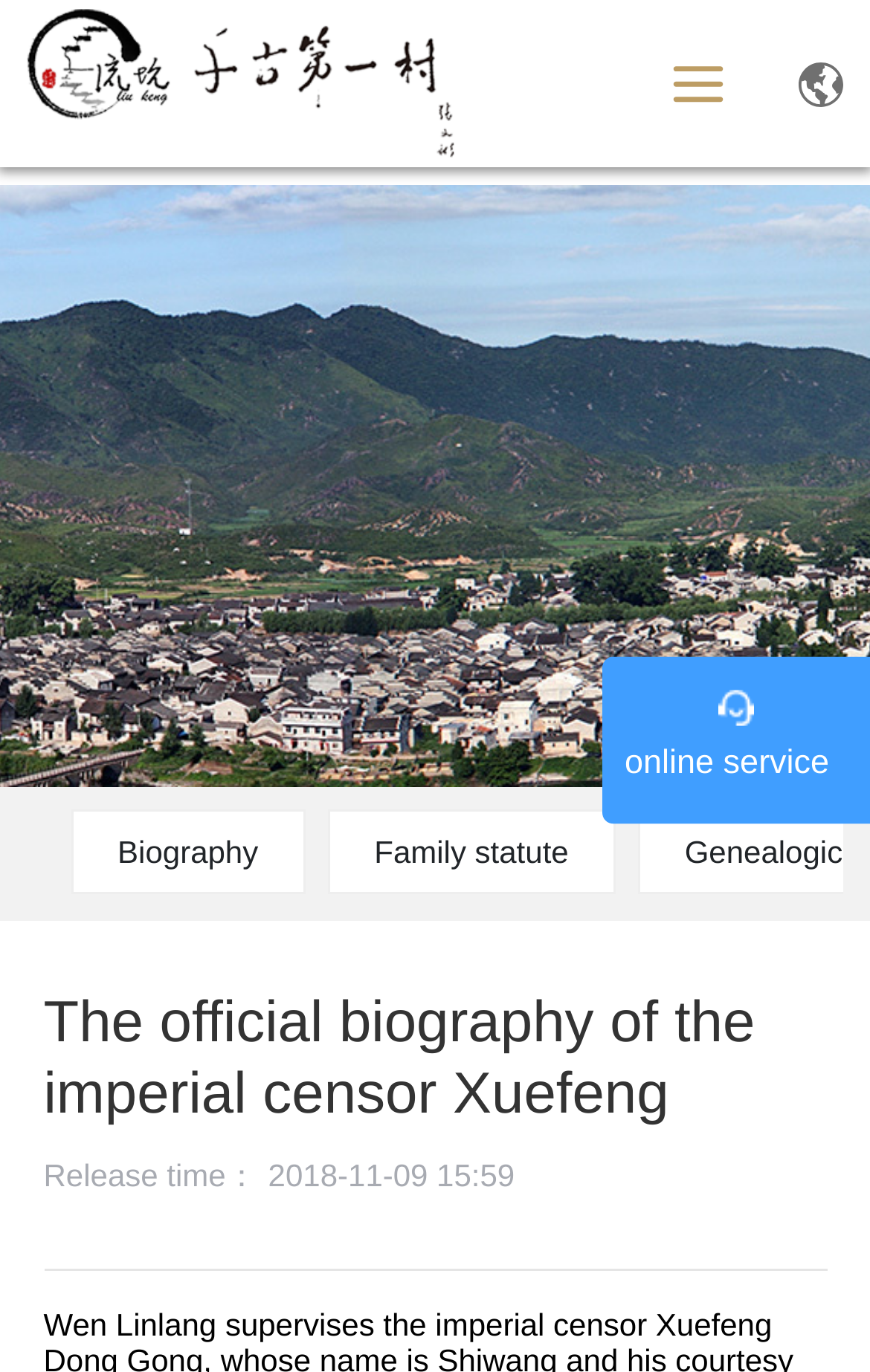What is the type of the second image from the left?
Carefully examine the image and provide a detailed answer to the question.

The question can be answered by looking at the element types of the image elements and determining the second image from the left based on their bounding box coordinates.